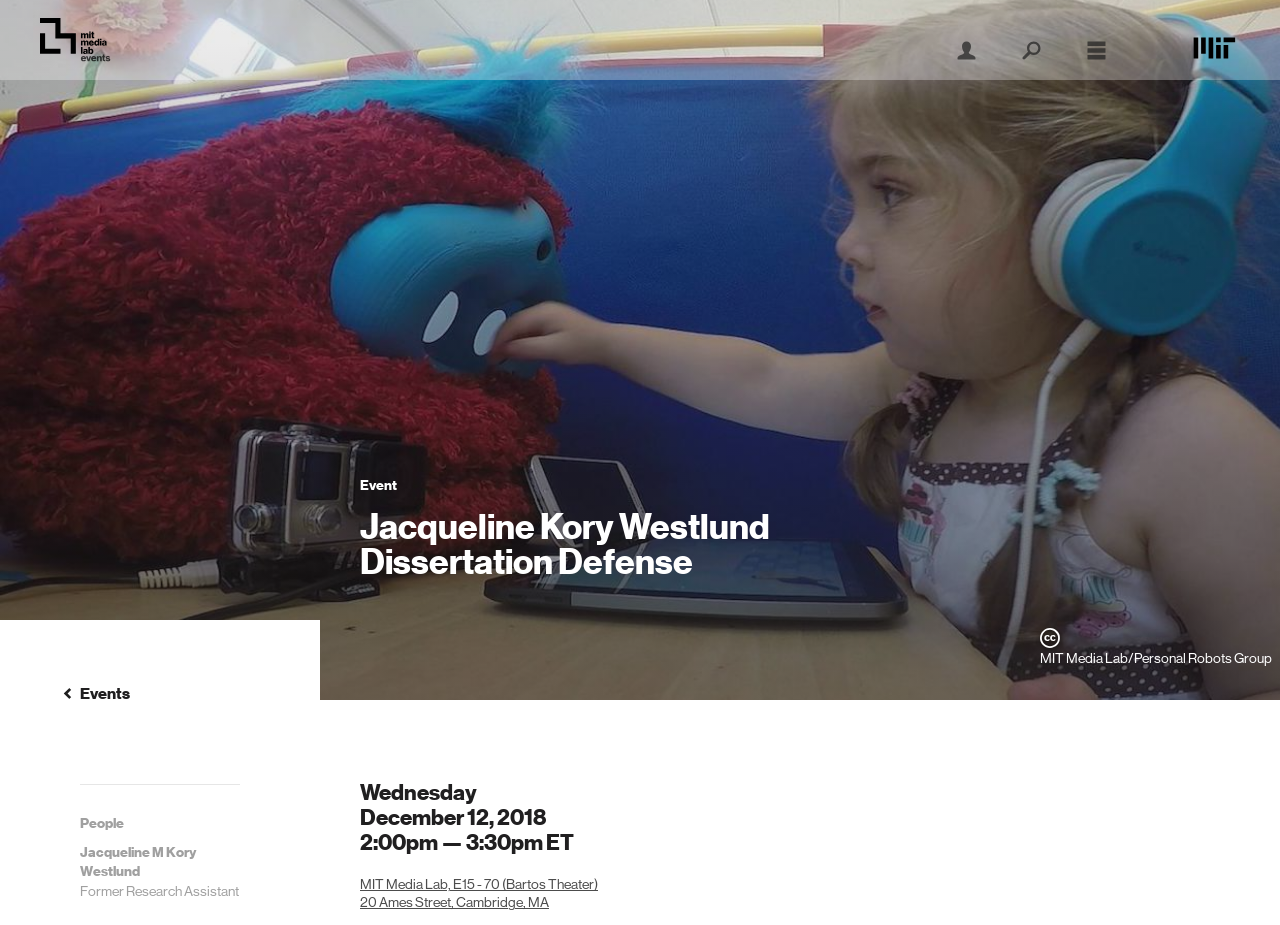Please respond in a single word or phrase: 
What is the date of the event?

December 12, 2018